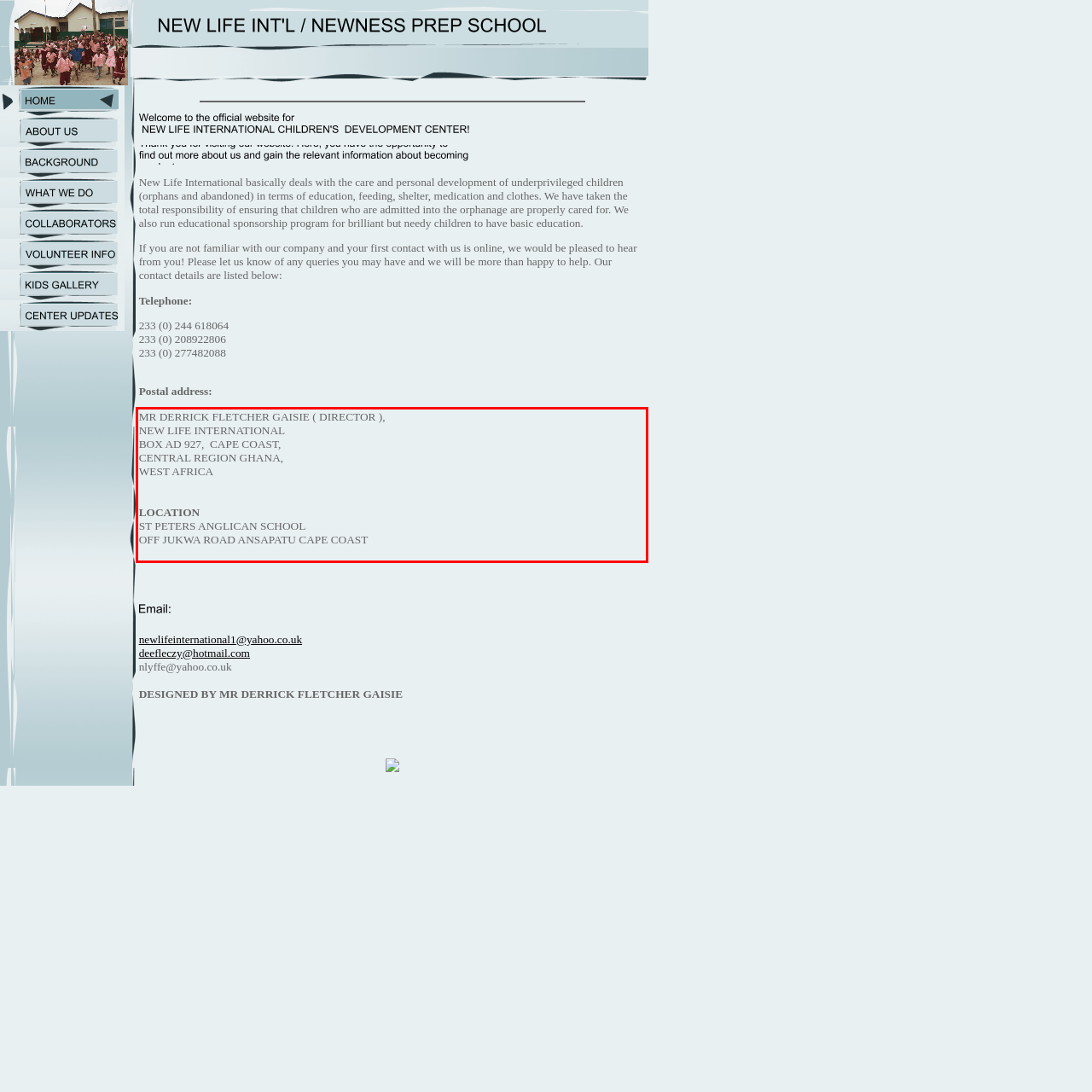Given a webpage screenshot, locate the red bounding box and extract the text content found inside it.

MR DERRICK FLETCHER GAISIE ( DIRECTOR ), NEW LIFE INTERNATIONAL BOX AD 927, CAPE COAST, CENTRAL REGION GHANA, WEST AFRICA LOCATION ST PETERS ANGLICAN SCHOOL OFF JUKWA ROAD ANSAPATU CAPE COAST